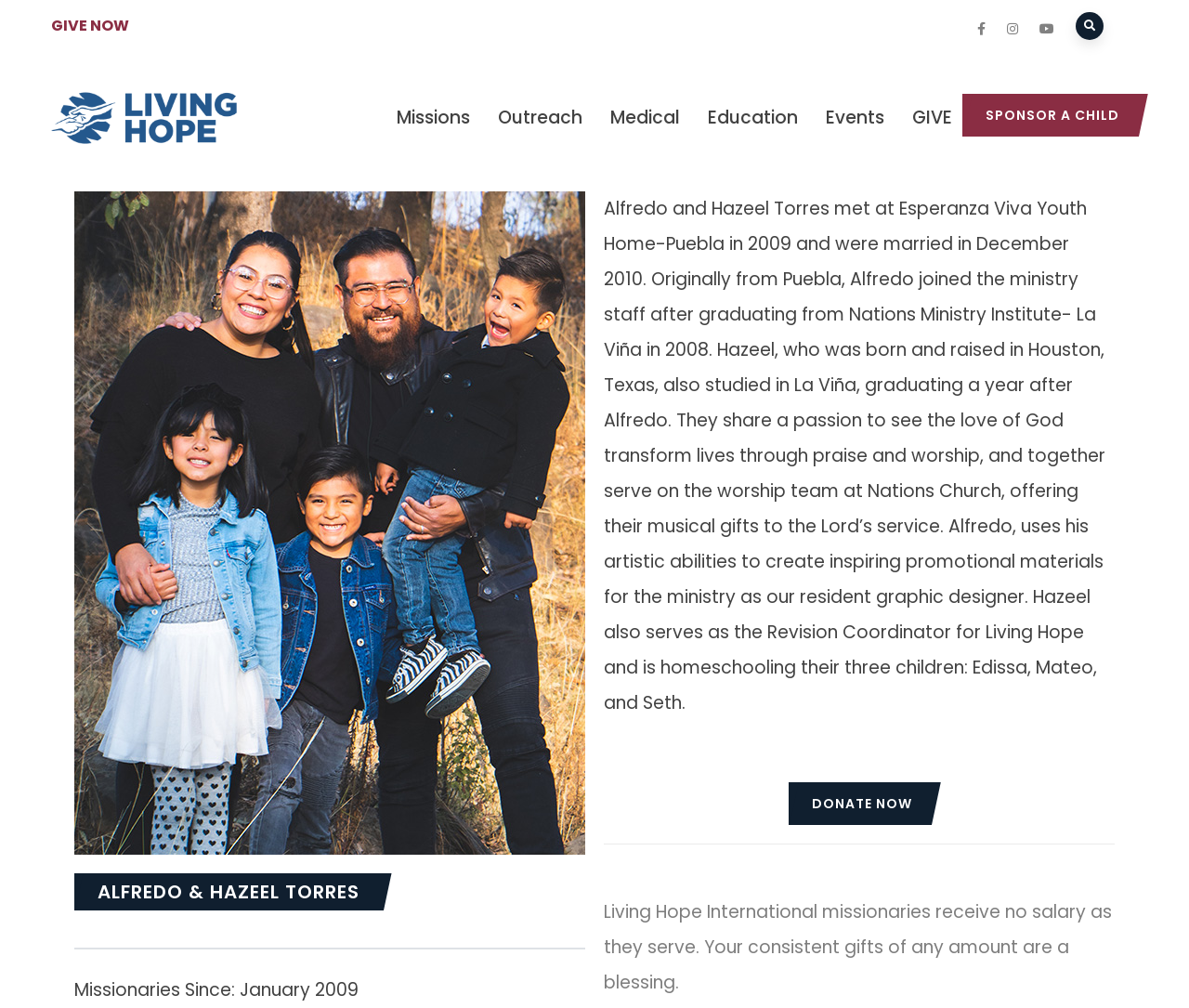Given the element description, predict the bounding box coordinates in the format (top-left x, top-left y, bottom-right x, bottom-right y). Make sure all values are between 0 and 1. Here is the element description: Donate Now

[0.663, 0.776, 0.782, 0.818]